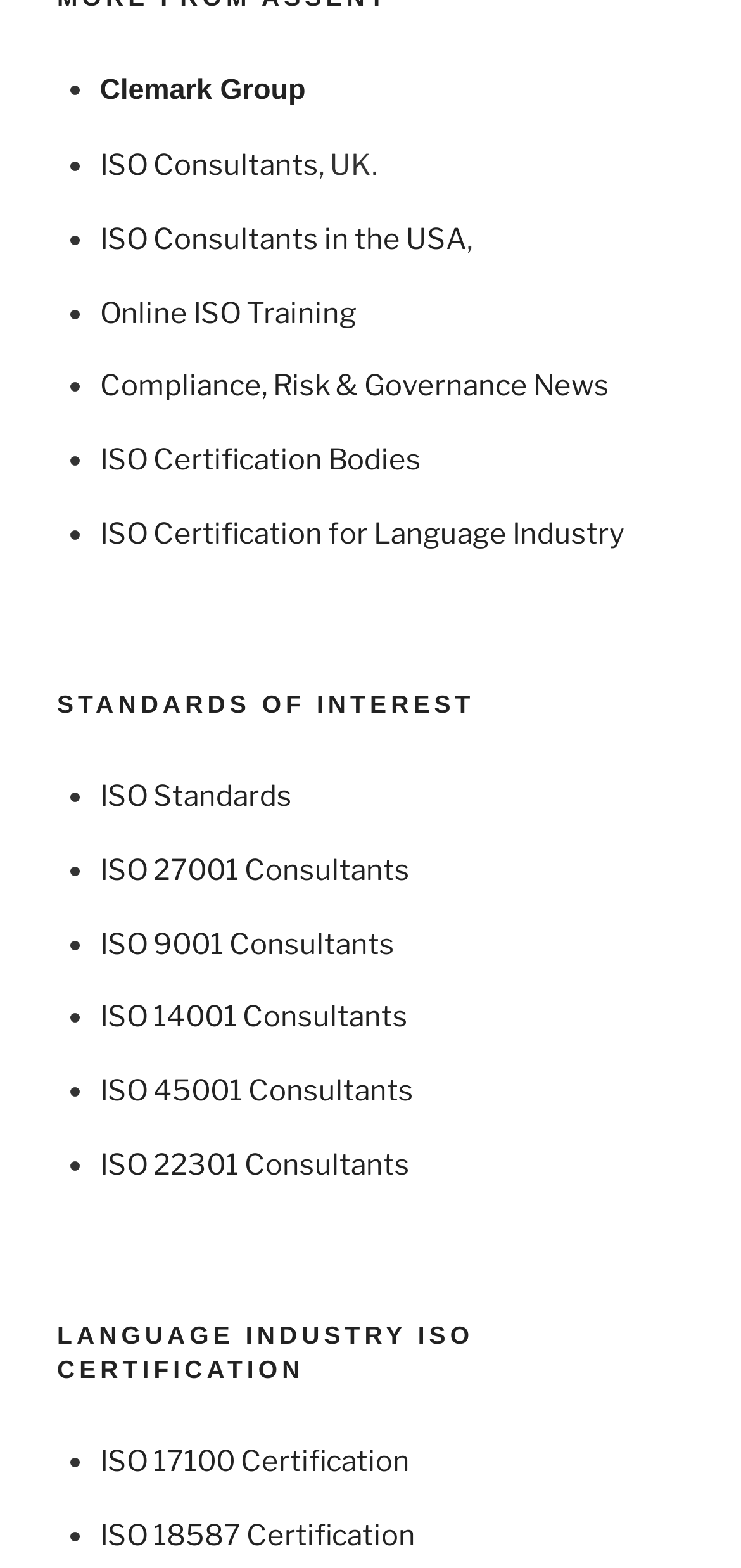Locate the bounding box coordinates of the item that should be clicked to fulfill the instruction: "Click on Clemark Group".

[0.135, 0.047, 0.412, 0.068]